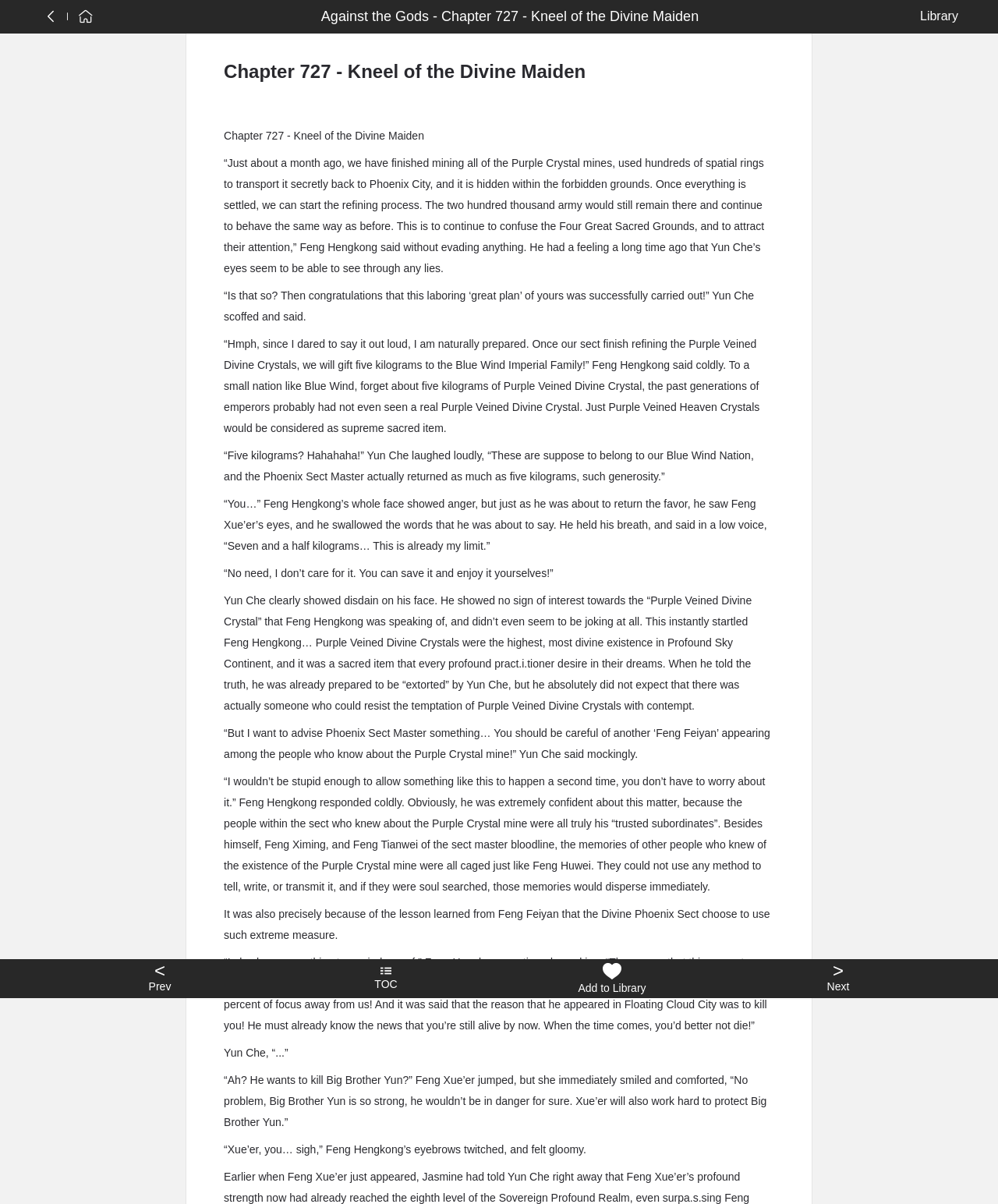What is the name of the sect master?
Look at the image and answer the question using a single word or phrase.

Feng Hengkong